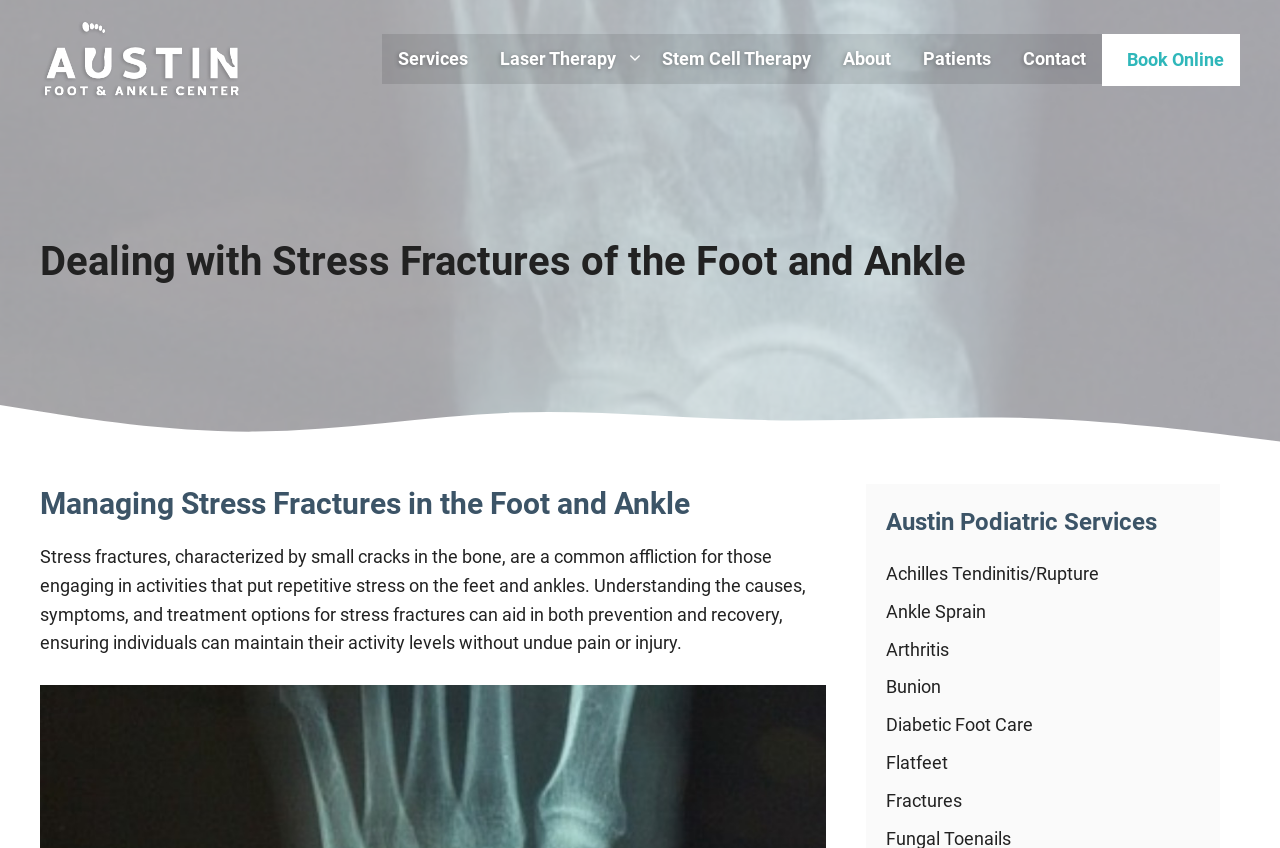Describe every aspect of the webpage comprehensively.

The webpage is about dealing with stress fractures of the foot and ankle, specifically focusing on the causes, symptoms, and treatment options. At the top of the page, there is a banner with the site's name, "Austin Foot & Ankle Center", accompanied by an image of the center's logo. Below the banner, there is a primary navigation menu with links to various services, including "Services", "Laser Therapy", "Stem Cell Therapy", "About", "Patients", and "Contact". 

To the right of the navigation menu, there is a "Book Online" button. Below the navigation menu, there is a heading that reads "Dealing with Stress Fractures of the Foot and Ankle", followed by a subheading "Managing Stress Fractures in the Foot and Ankle". 

A paragraph of text explains that stress fractures are common among individuals who engage in activities that put repetitive stress on their feet and ankles, and understanding the causes, symptoms, and treatment options can aid in prevention and recovery. 

Further down the page, there is a section titled "Austin Podiatric Services", which lists various foot and ankle conditions, including "Achilles Tendinitis/Rupture", "Ankle Sprain", "Arthritis", "Bunion", "Diabetic Foot Care", "Flatfeet", and "Fractures", each with a corresponding link.